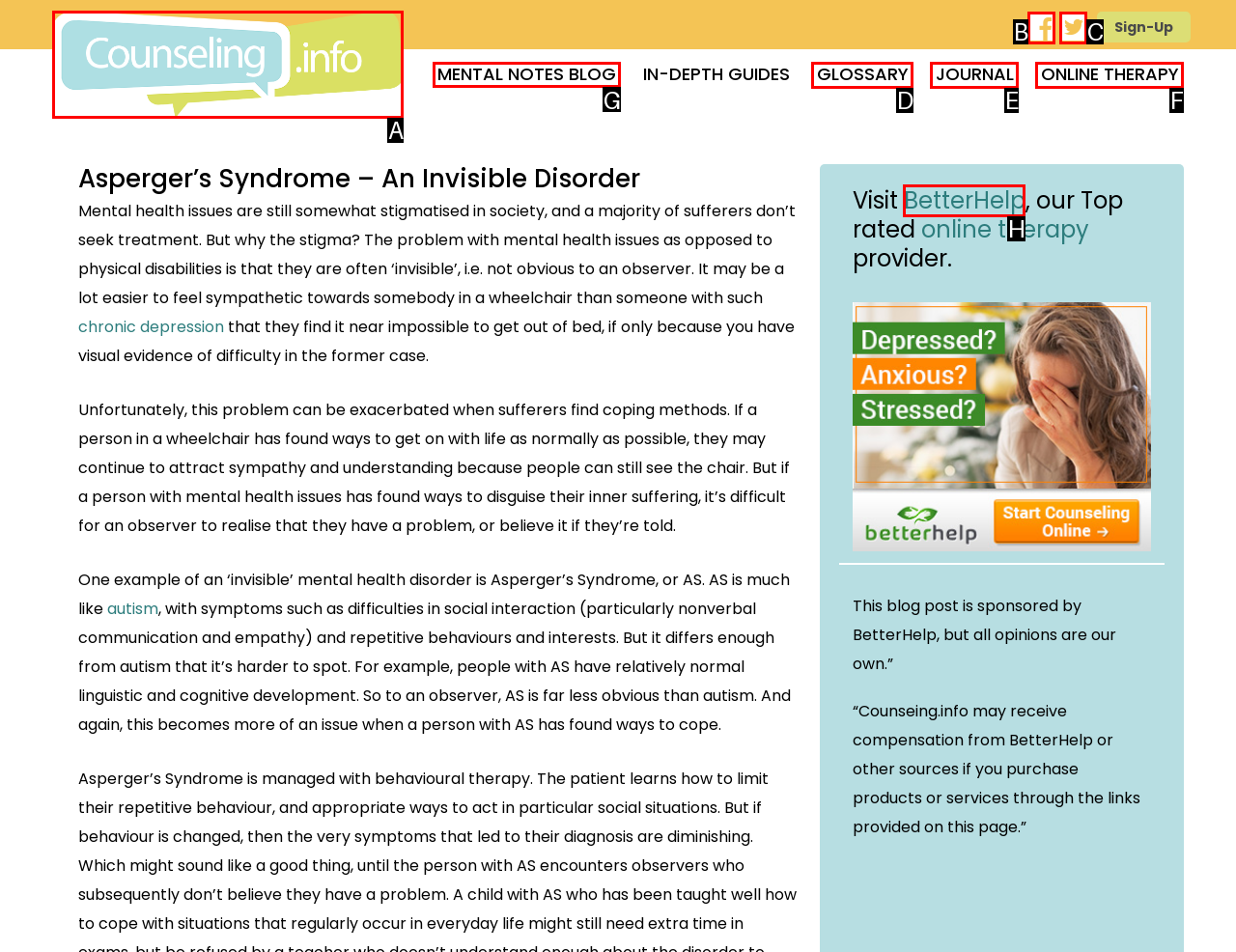What letter corresponds to the UI element to complete this task: Visit the MENTAL NOTES BLOG page
Answer directly with the letter.

G